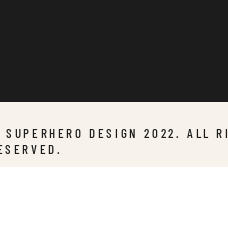What is the likely purpose of the footer design?
Please look at the screenshot and answer in one word or a short phrase.

Professional branding